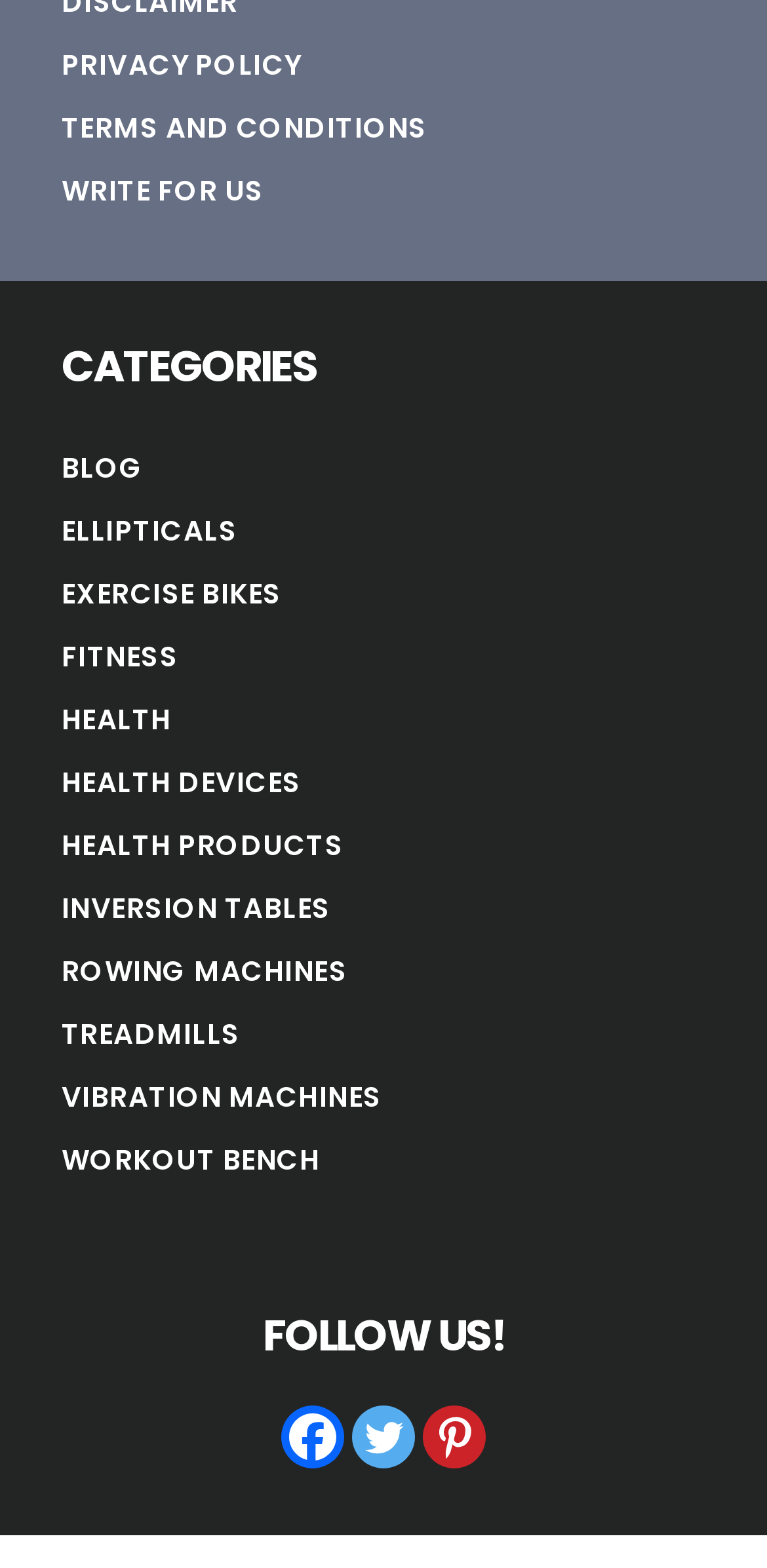Determine the bounding box coordinates of the target area to click to execute the following instruction: "Read terms and conditions."

[0.08, 0.069, 0.557, 0.094]